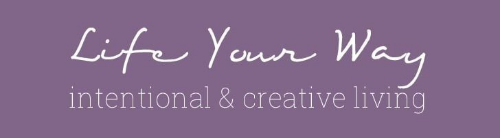Give a detailed account of the visual content in the image.

The image features the words "Life Your Way" displayed in an elegant, flowing script, accompanied by the tagline "intentional & creative living" in a clean, modern font. Set against a soothing purple background, this design evokes a sense of mindfulness and purpose, inviting viewers to explore themes of intentionality and creativity in their everyday lives. This visual representation aligns with the overarching theme of the associated article, which discusses various life skills that can be developed through engaging with video games.